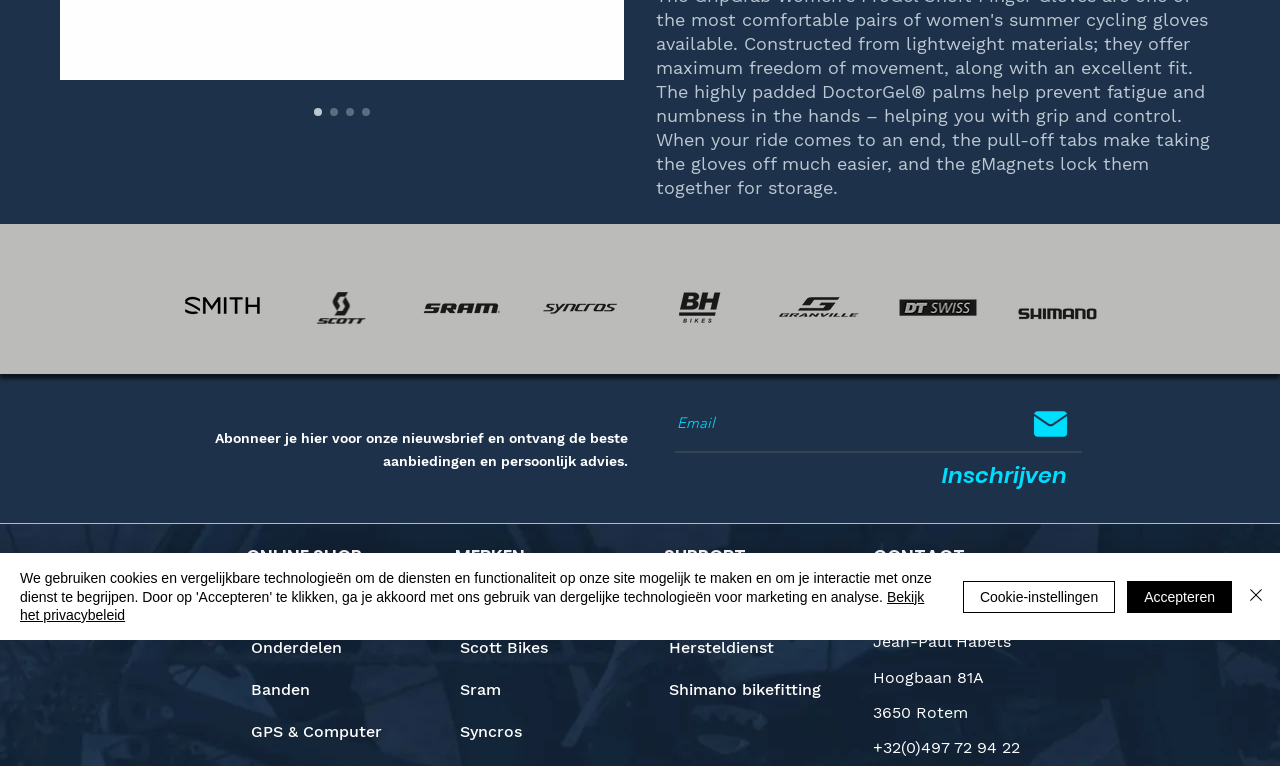Using the webpage screenshot and the element description GPS & Computer, determine the bounding box coordinates. Specify the coordinates in the format (top-left x, top-left y, bottom-right x, bottom-right y) with values ranging from 0 to 1.

[0.184, 0.928, 0.333, 0.983]